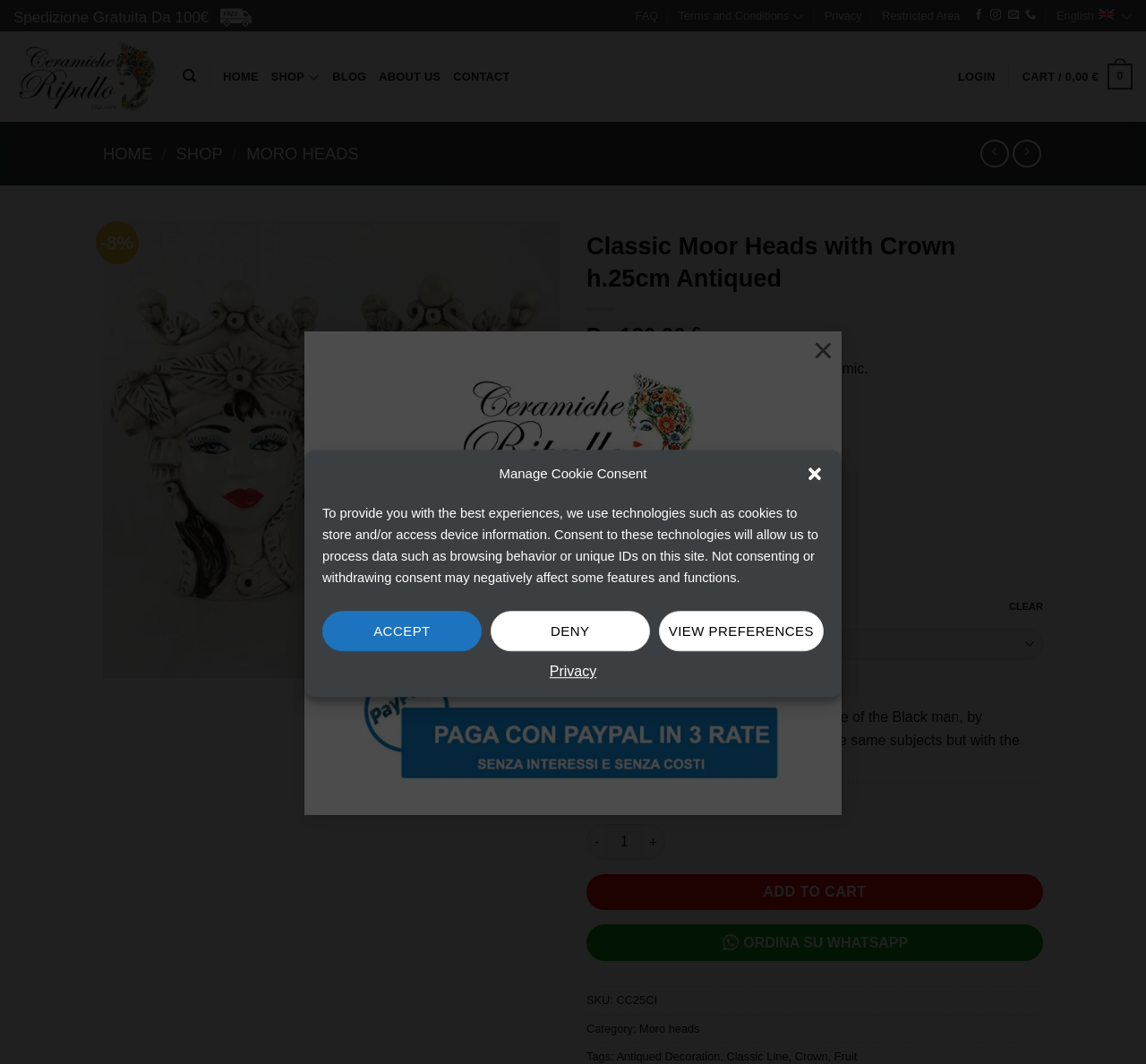Provide a thorough summary of the webpage.

This webpage is about a specific product, Classic Moor Heads with Crown, from Ceramics Ripullo. At the top, there is a banner with a payment installment image and a close button. Below it, a dialog box appears with a message about cookie consent, providing options to accept, deny, or view preferences.

On the left side, there is a section with links to various pages, including FAQ, Terms and Conditions, Privacy, and Restricted Area. There are also social media links and a contact section with email and phone number.

The main content area displays a product description, including images, details, and variations. The product title, "Classic Moor Heads with Crown h.25cm Antiqued," is prominently displayed, along with its price, €120.00, and a discount notification. Below the title, there are bullet points listing the product's features, such as model, line, dimensions, decoration, and applications.

To the right of the product description, there is a section with a "Previous" and "Next" button, allowing users to navigate through similar products. Above this section, there is a table with a "-8%" discount notification.

At the bottom of the page, there is a section with links to the homepage, shop, blog, about us, contact, and login. A cart icon with a "0,00 €" label is also present.